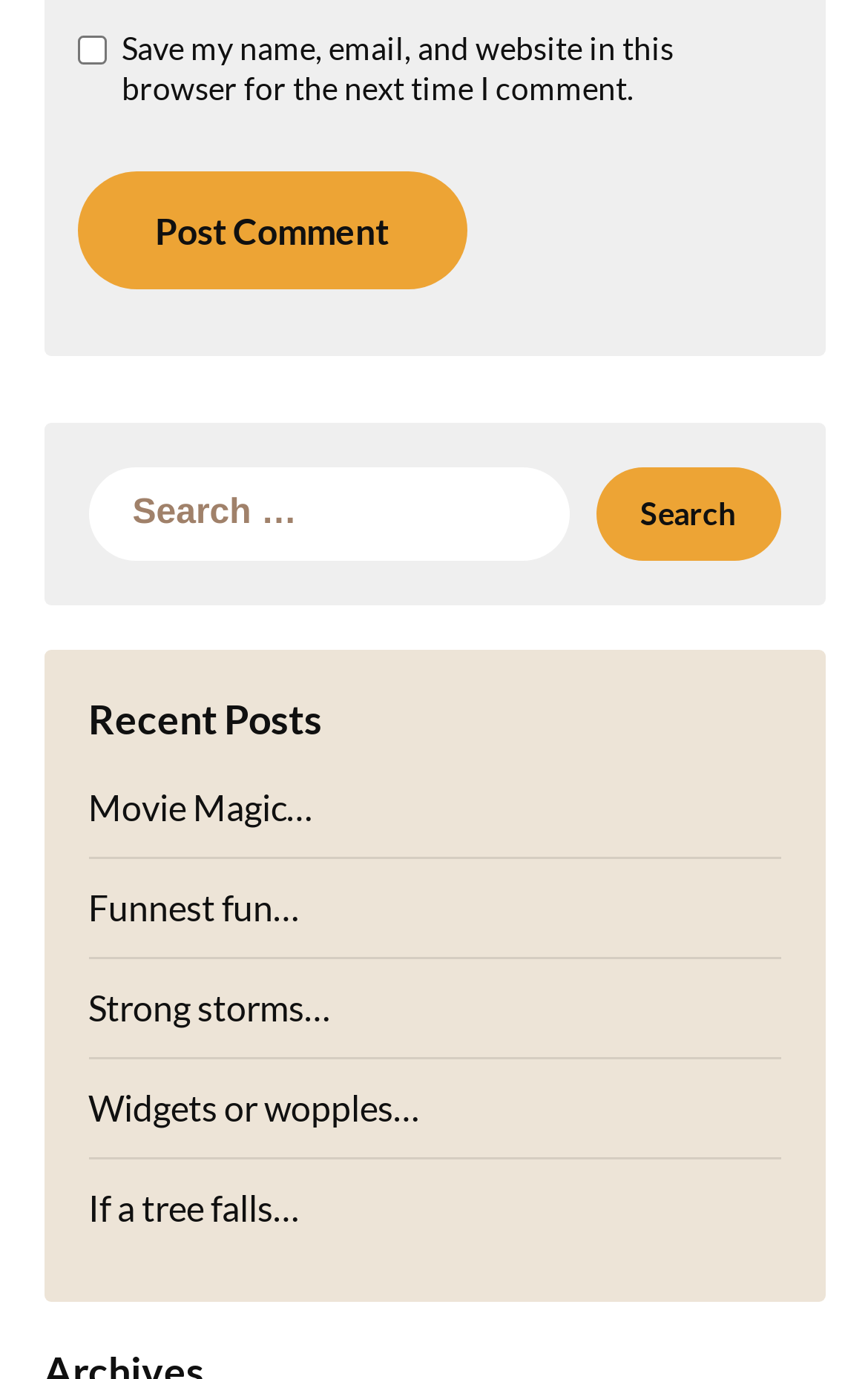Given the description "Funnest fun…", determine the bounding box of the corresponding UI element.

[0.101, 0.643, 0.345, 0.673]